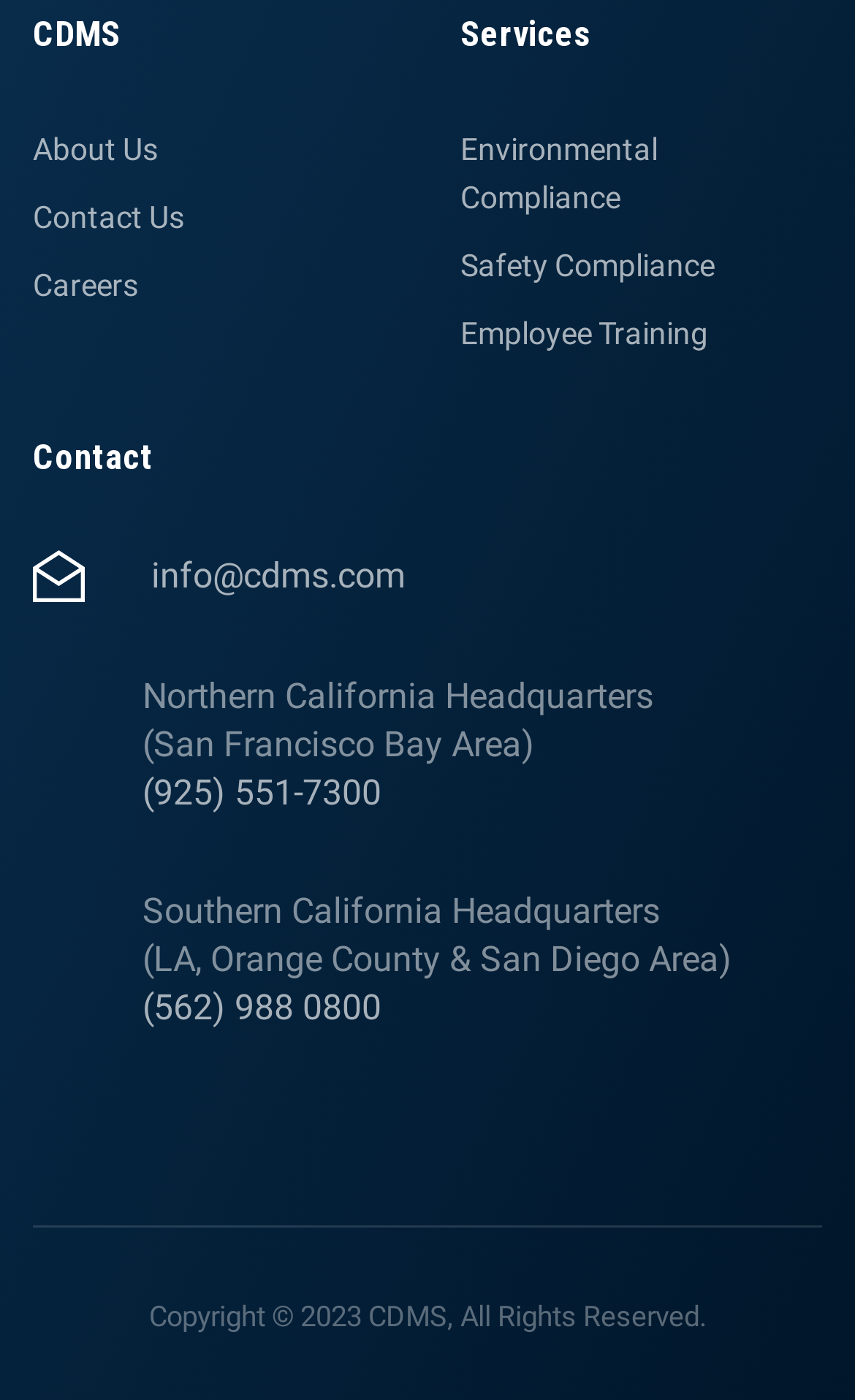Determine the bounding box coordinates of the clickable region to execute the instruction: "Call (925) 551-7300". The coordinates should be four float numbers between 0 and 1, denoted as [left, top, right, bottom].

[0.167, 0.55, 0.446, 0.58]